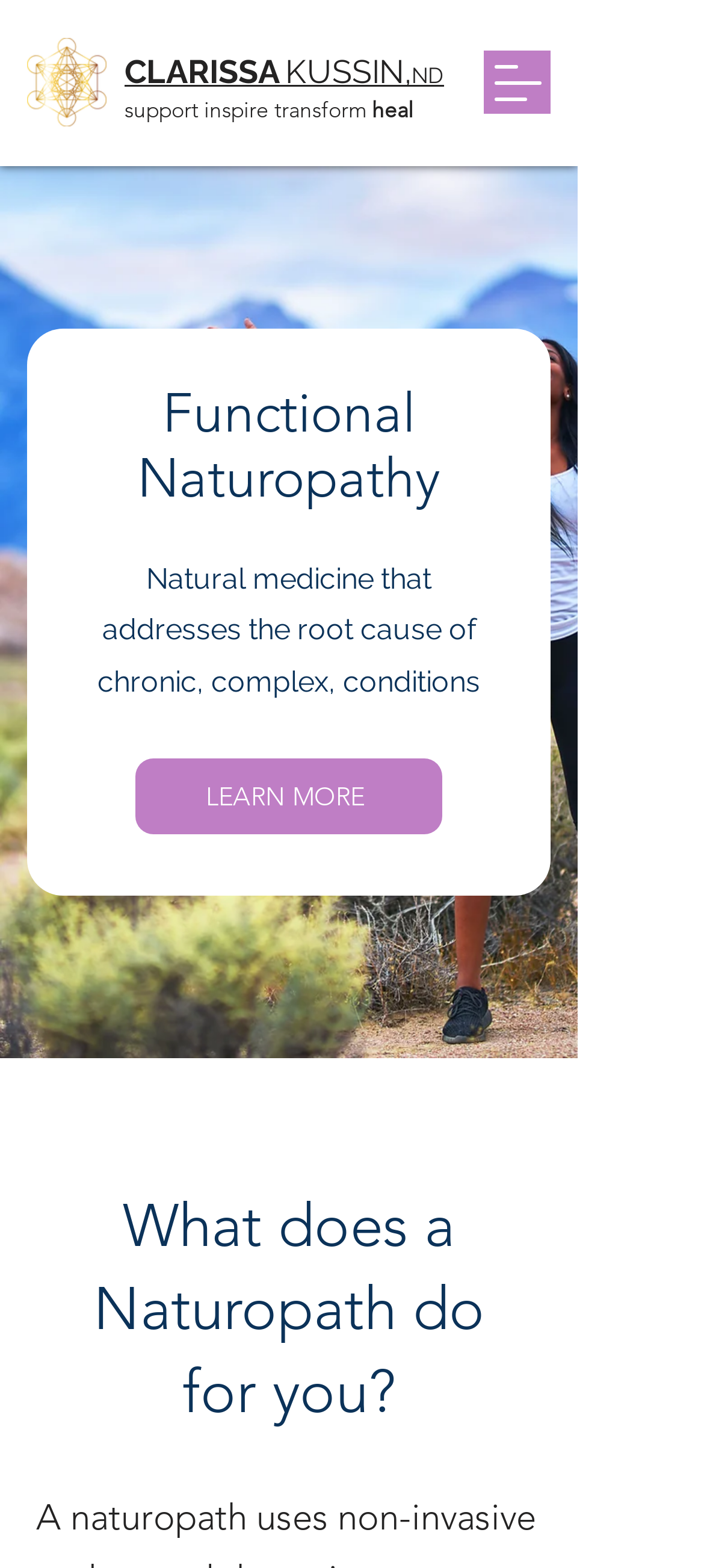Please respond to the question using a single word or phrase:
What can a naturopath do for you?

Heal